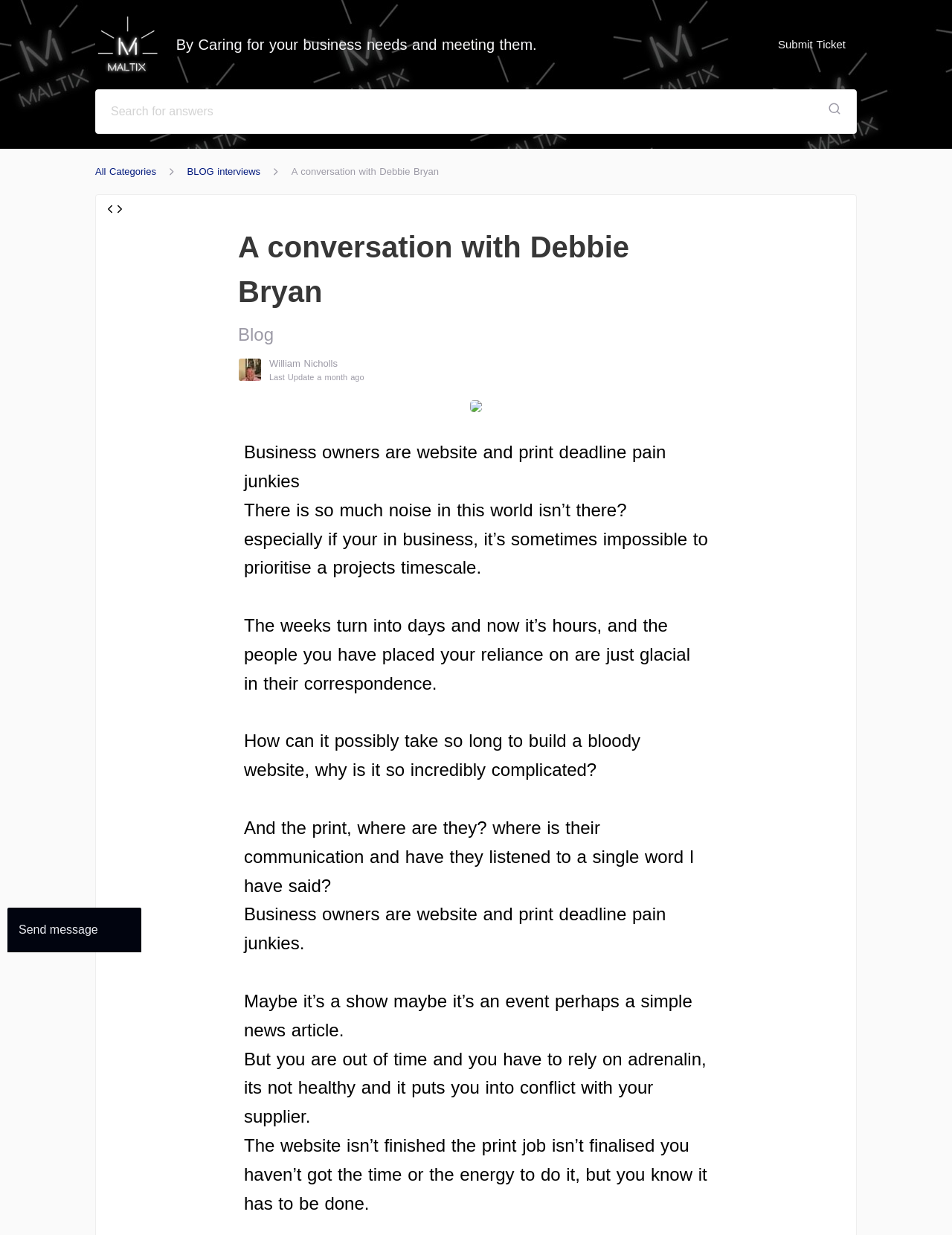Describe every aspect of the webpage in a detailed manner.

This webpage appears to be a blog post titled "A conversation with Debbie Bryan". At the top, there is a link "By Caring for your business needs and meeting them" accompanied by a small image. To the right of this link, there is a "Submit Ticket" button. Below these elements, there is a search bar with a placeholder text "Search for answers".

On the left side of the page, there are several links, including "All Categories" and "BLOG interviews", each accompanied by a small image. Below these links, there is a heading that repeats the title of the blog post, "A conversation with Debbie Bryan". 

To the right of the heading, there is a section that appears to be the blog post content. The post is written by William Nicholls and was last updated a month ago. The content is divided into several paragraphs, which discuss the struggles of business owners in meeting deadlines for website and print projects. The text expresses frustration with the slow pace of suppliers and the stress it causes.

Throughout the page, there are several images, but they are small and do not appear to be the main focus of the content. At the bottom of the page, there is a chat widget iframe.